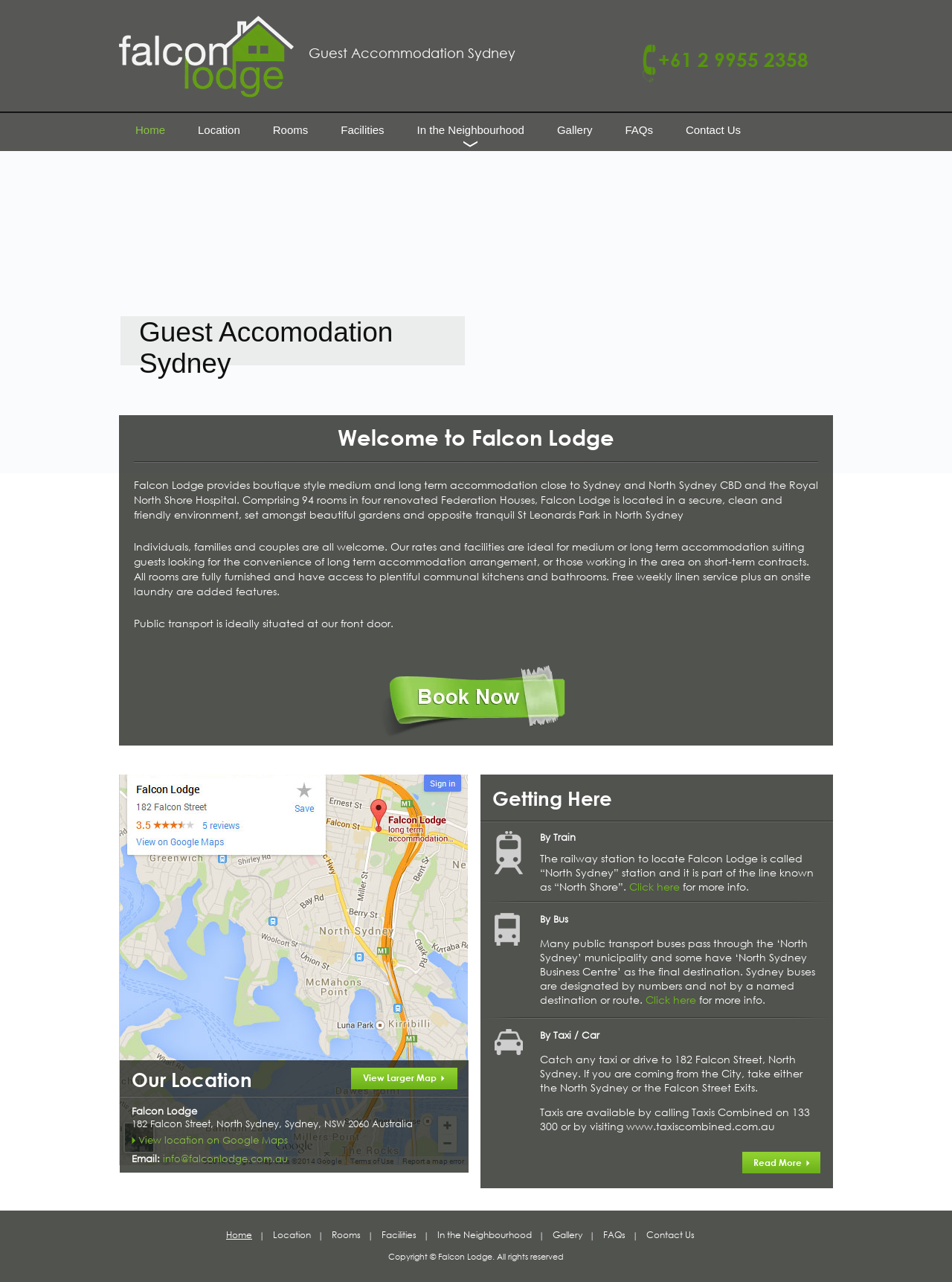Find the bounding box coordinates for the HTML element specified by: "View location on Google Maps".

[0.138, 0.882, 0.492, 0.894]